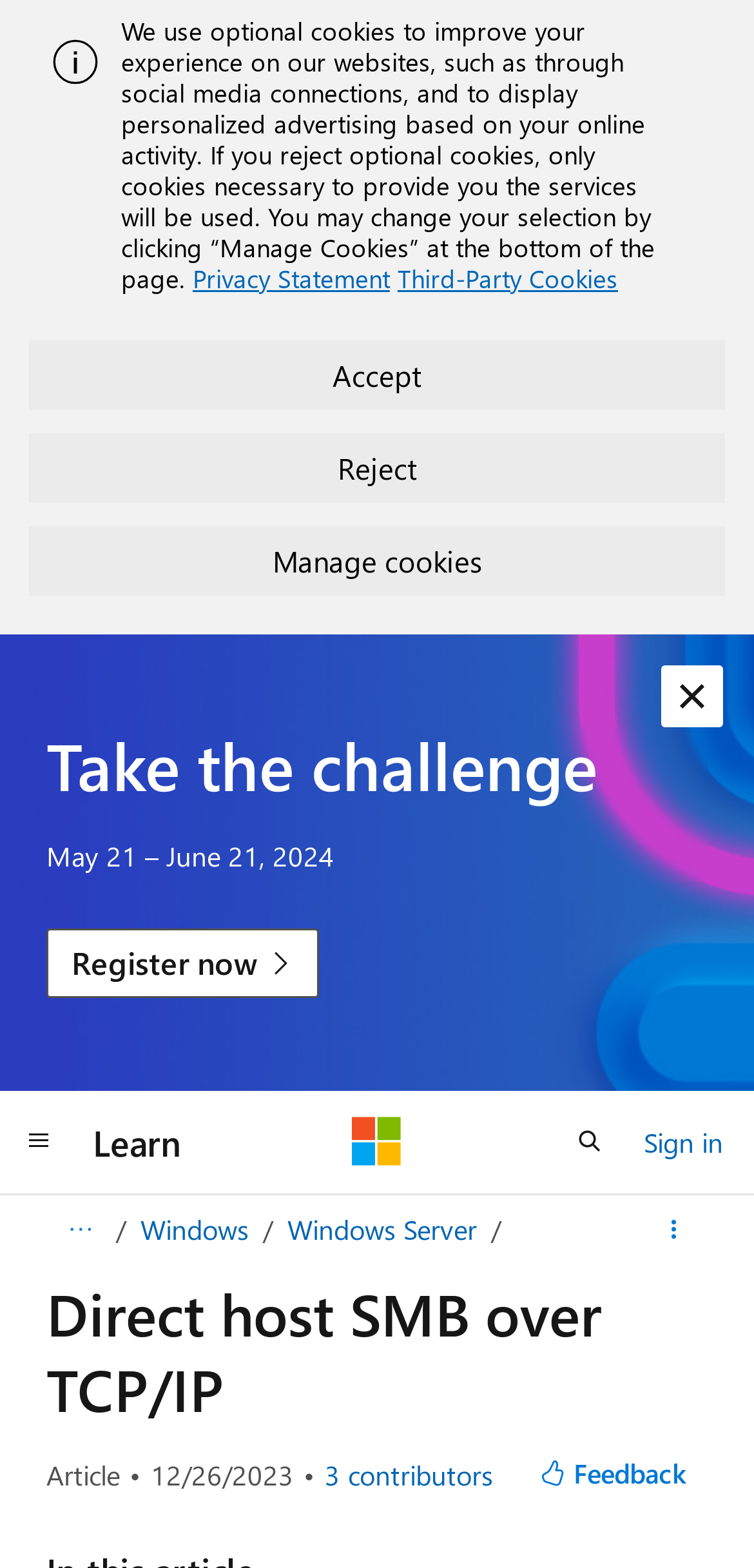Could you specify the bounding box coordinates for the clickable section to complete the following instruction: "Search"?

[0.731, 0.706, 0.833, 0.75]